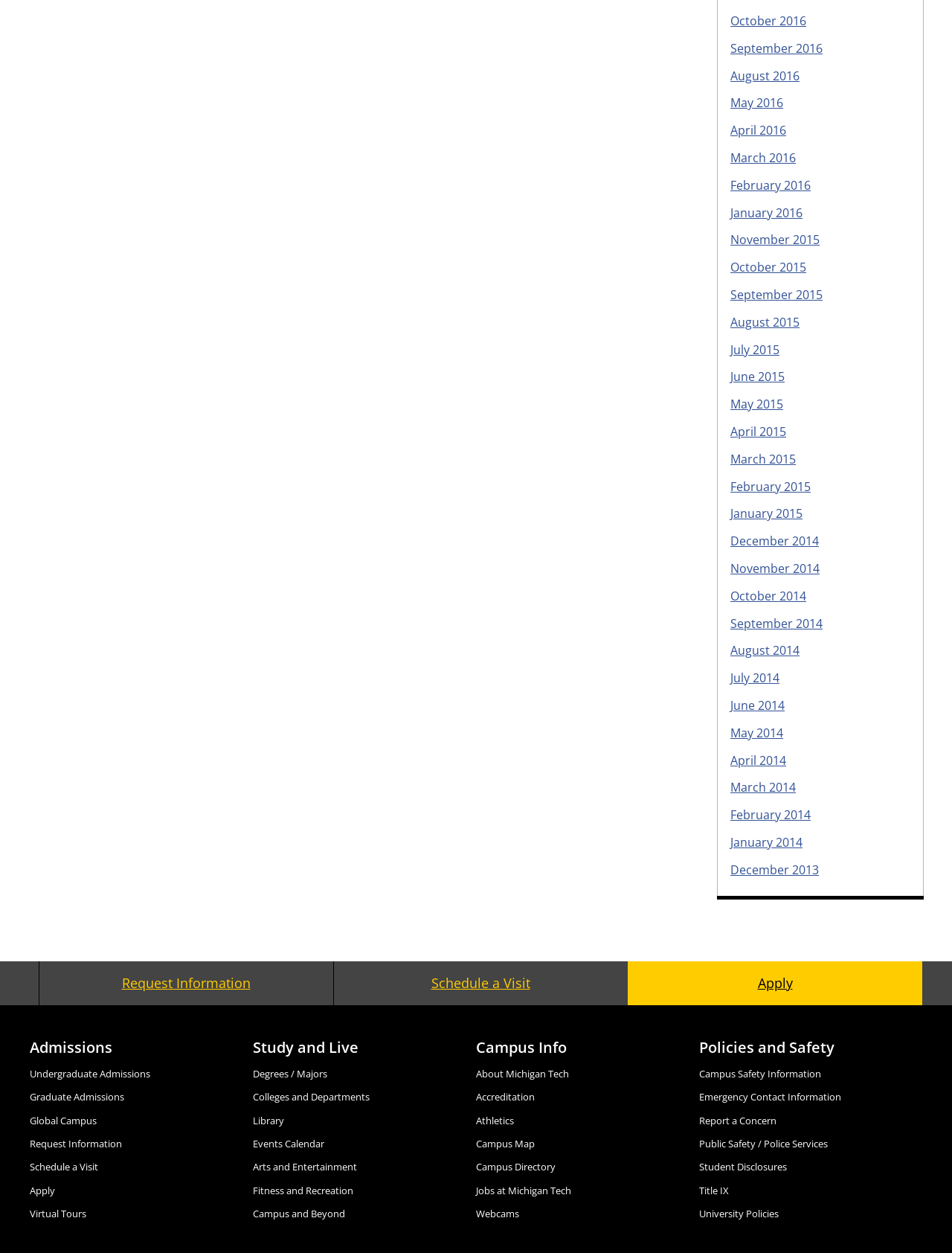Based on the image, please elaborate on the answer to the following question:
What is the last link under 'Campus Info'?

I looked at the links under the 'Campus Info' heading and found that the last link is 'Webcams', which is located at the bottom of the list.